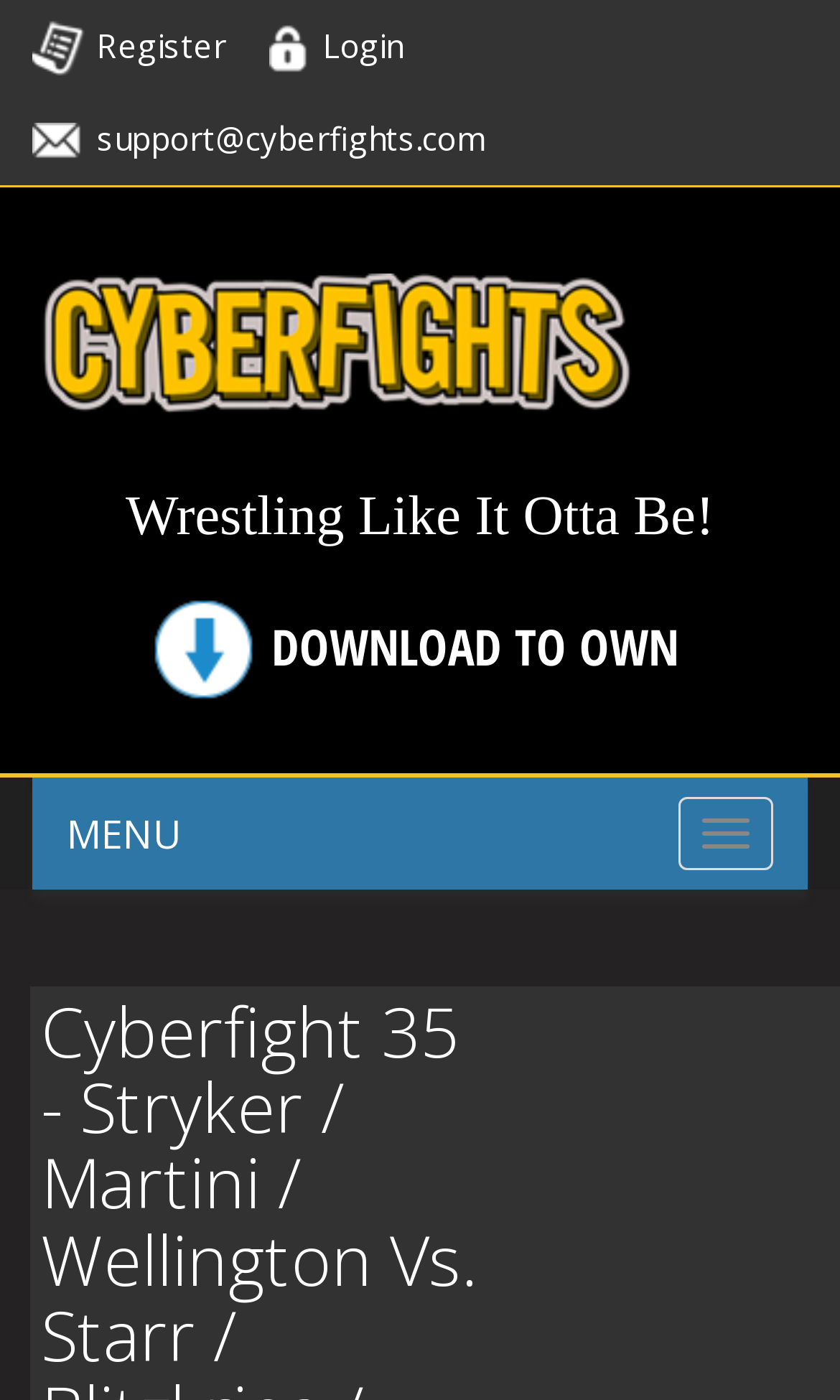Convey a detailed summary of the webpage, mentioning all key elements.

The webpage is titled "Cyberfights" and features a prominent logo at the top left corner, which is an image with a link. Below the logo, there is a heading that reads "Wrestling Like It Otta Be!" in a large font. 

At the top of the page, there are three links aligned horizontally: "Register" on the left, "Login" in the middle, and an email address "support@cyberfights.com" on the right. 

Further down, there is a link "DOWNLOAD TO OWN" that takes up a significant portion of the page's width. 

On the top right corner, there is a button labeled "Toggle navigation" and a link "MENU" below it, which appears to be a navigation menu.